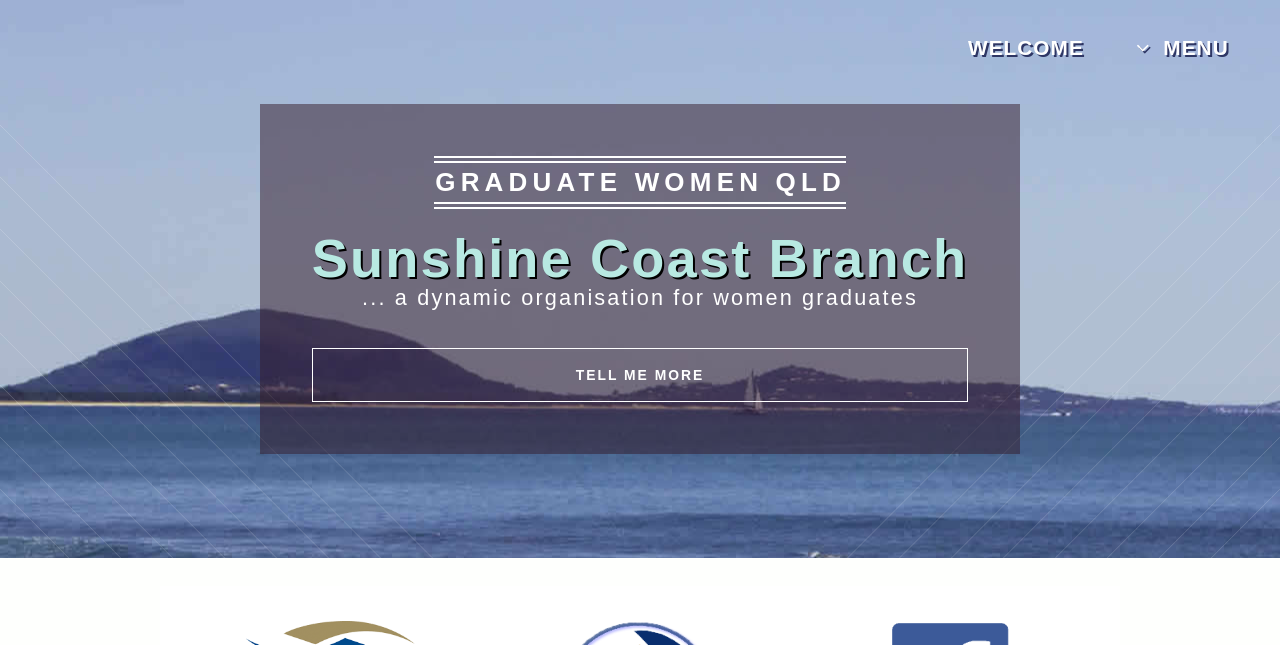Using the information shown in the image, answer the question with as much detail as possible: Is there a menu on the webpage?

There is a menu on the webpage, which can be accessed by clicking on the link with the icon 'MENU' at the top right corner of the webpage.